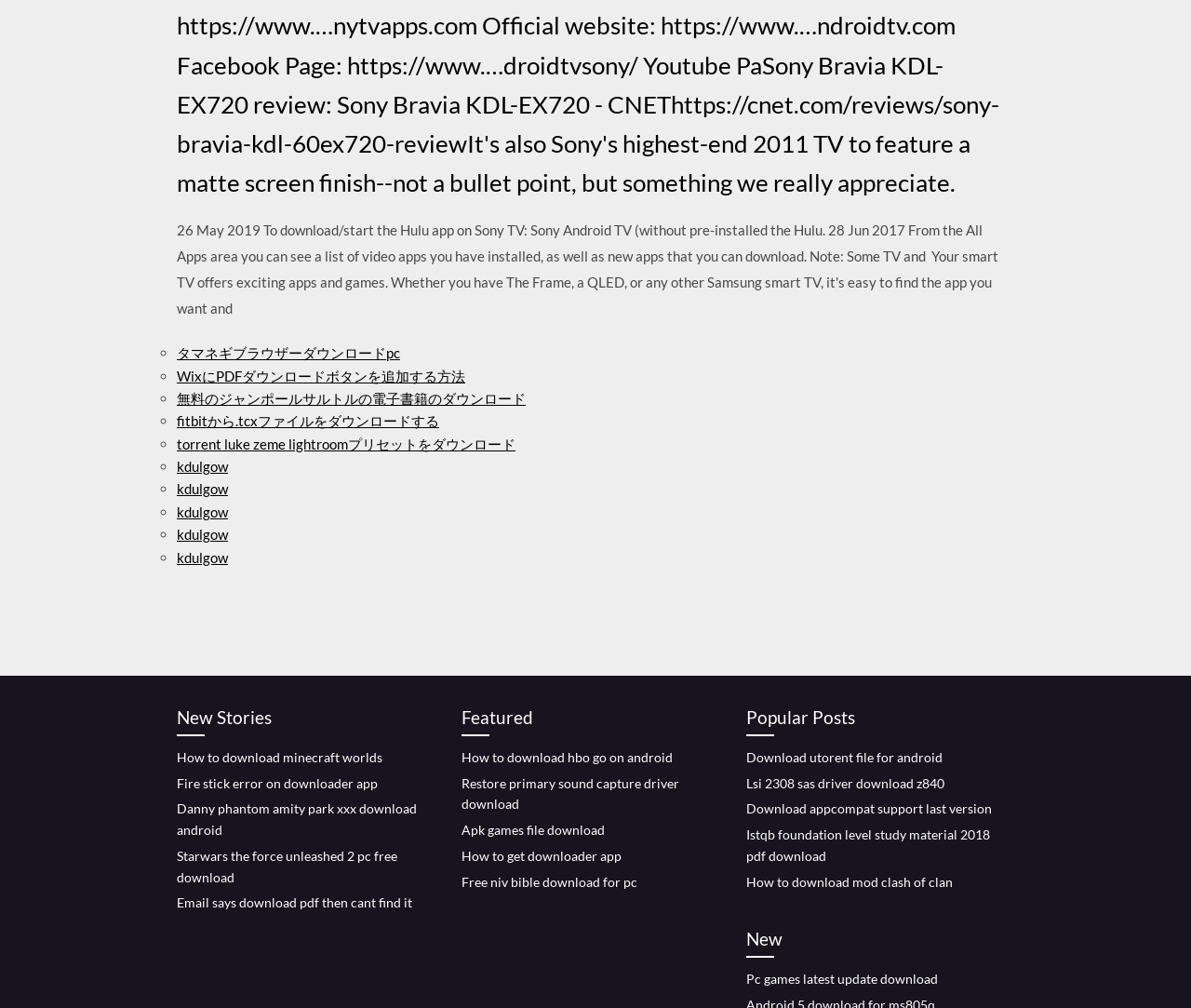Pinpoint the bounding box coordinates of the clickable area necessary to execute the following instruction: "Learn how to download Minecraft worlds". The coordinates should be given as four float numbers between 0 and 1, namely [left, top, right, bottom].

[0.148, 0.743, 0.321, 0.759]